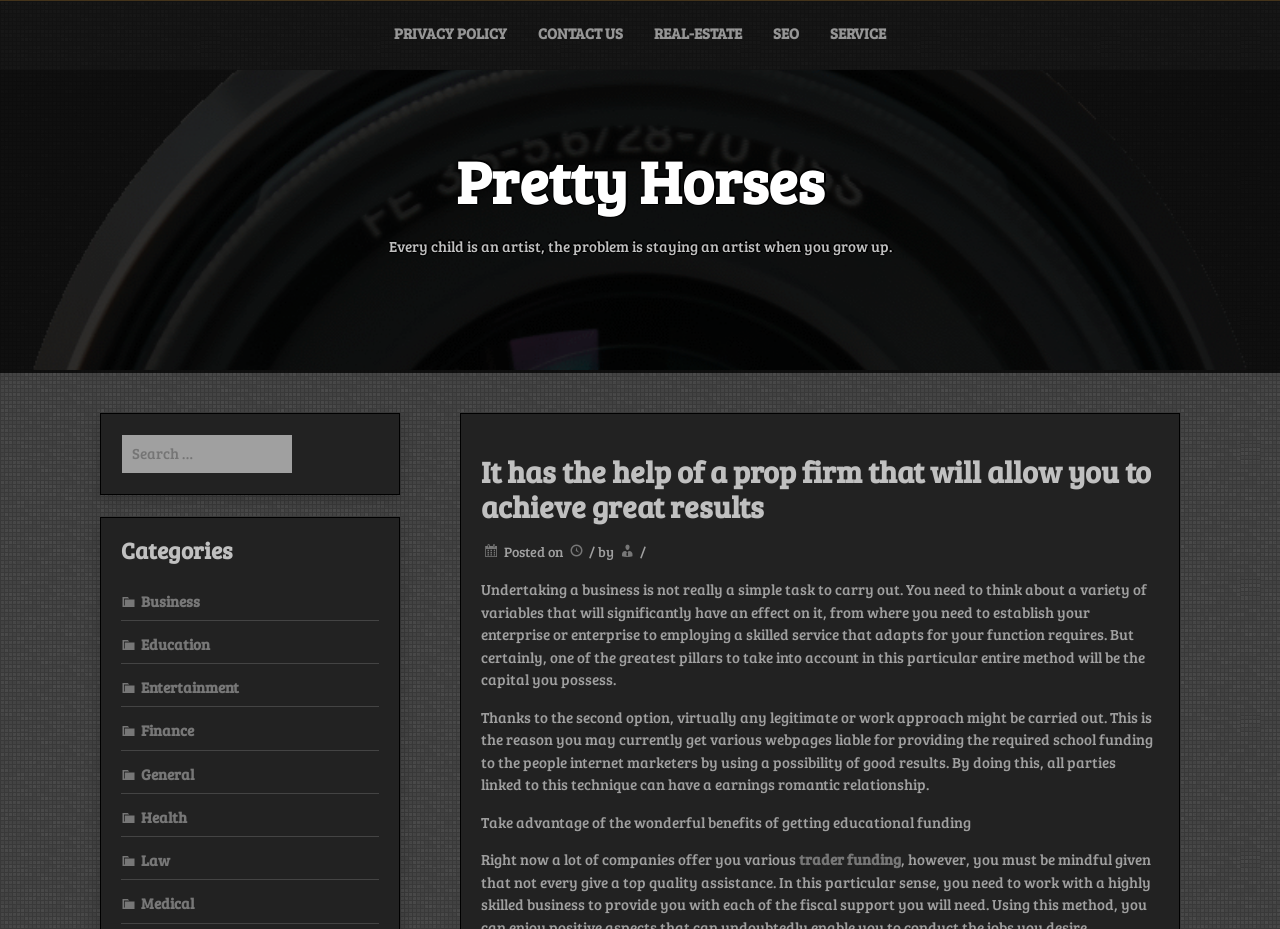What categories are available on the website?
Provide an in-depth answer to the question, covering all aspects.

The categories available on the website can be found in the section labeled 'Categories' on the webpage. This section contains links to various categories, including Business, Education, Entertainment, and others.